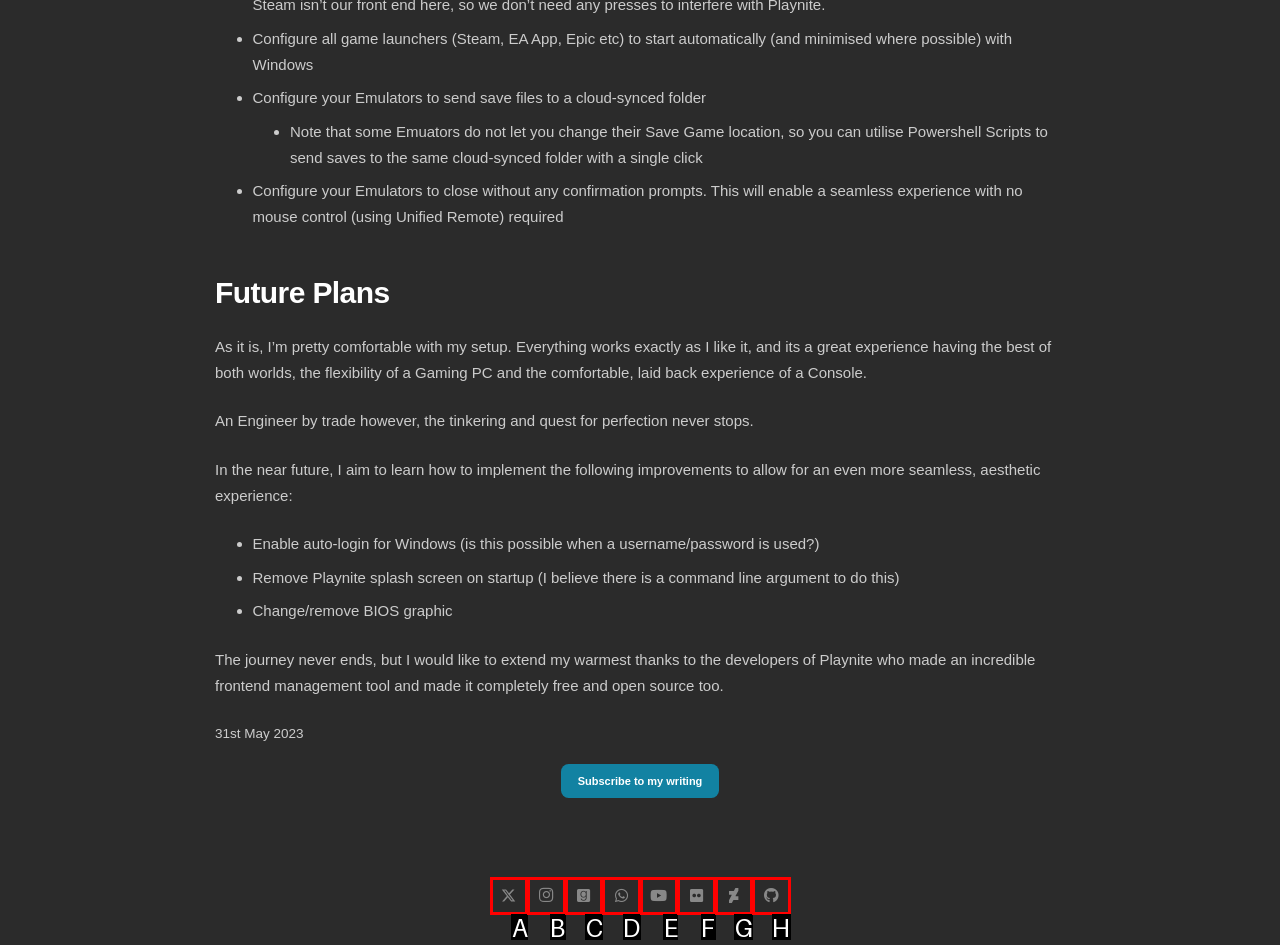Identify the HTML element that best fits the description: https://restaurantreal.estate/. Respond with the letter of the corresponding element.

None